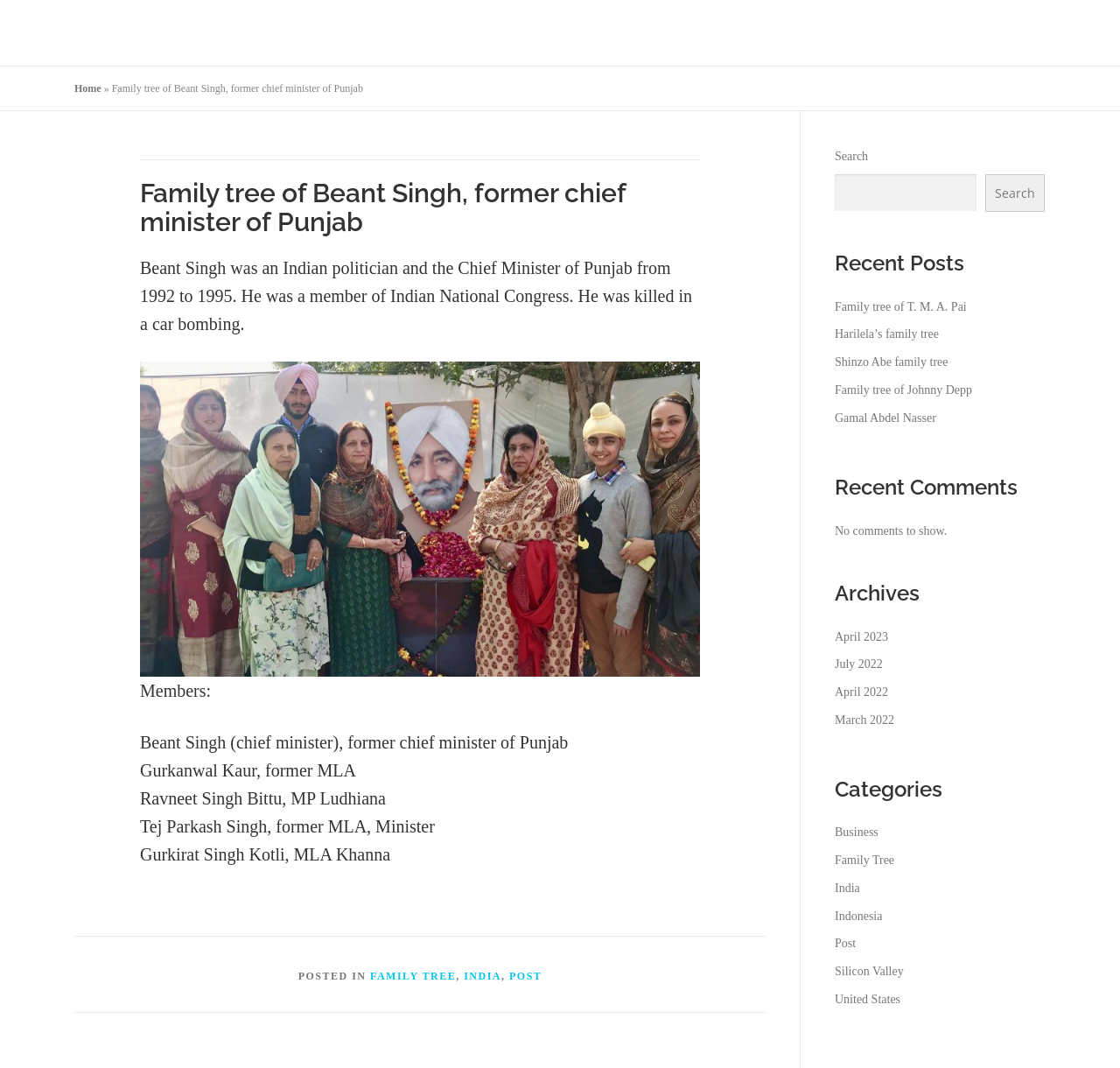Locate the bounding box coordinates of the element I should click to achieve the following instruction: "View the family tree of T. M. A. Pai".

[0.745, 0.281, 0.863, 0.293]